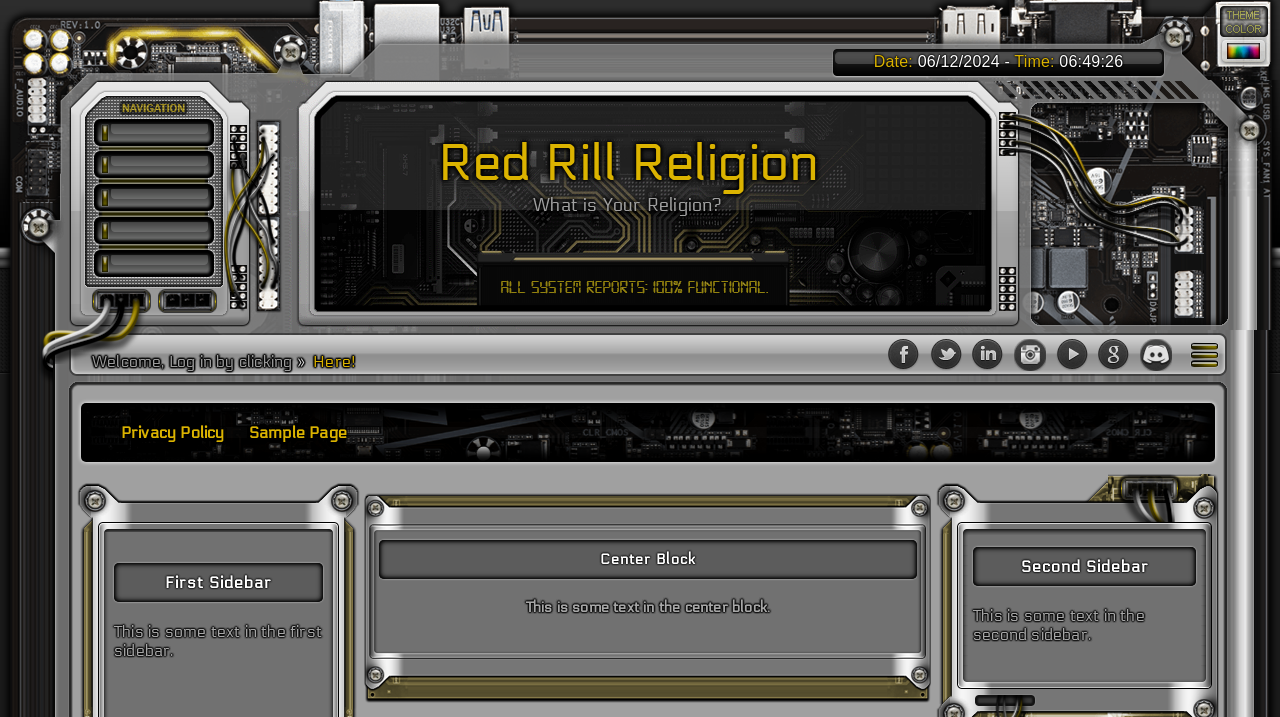Identify the bounding box coordinates for the UI element described as follows: Privacy Policy. Use the format (top-left x, top-left y, bottom-right x, bottom-right y) and ensure all values are floating point numbers between 0 and 1.

[0.094, 0.562, 0.175, 0.644]